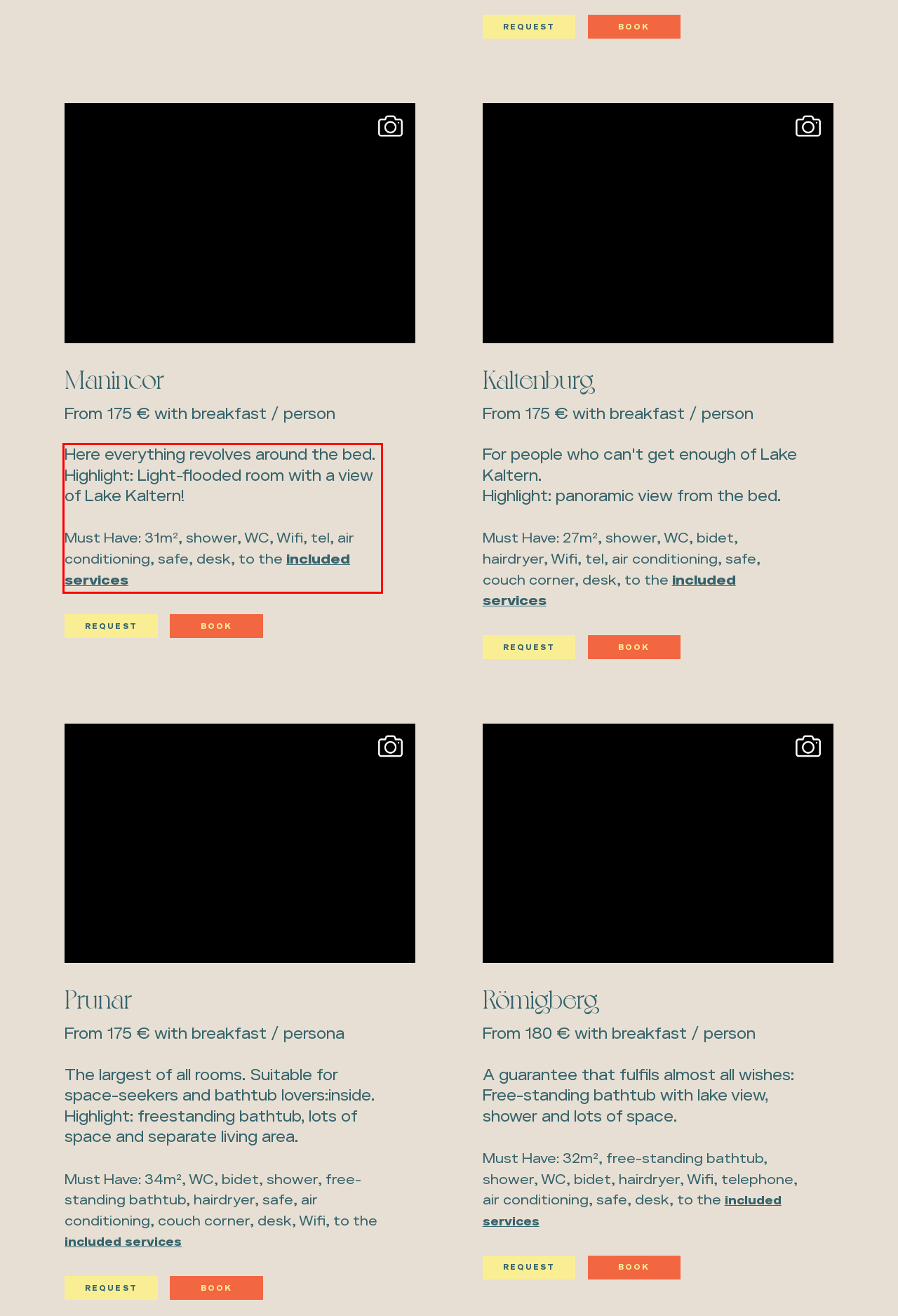With the provided screenshot of a webpage, locate the red bounding box and perform OCR to extract the text content inside it.

Here everything revolves around the bed. Highlight: Light-flooded room with a view of Lake Kaltern! Must Have: 31m², shower, WC, Wifi, tel, air conditioning, safe, desk, to the included services